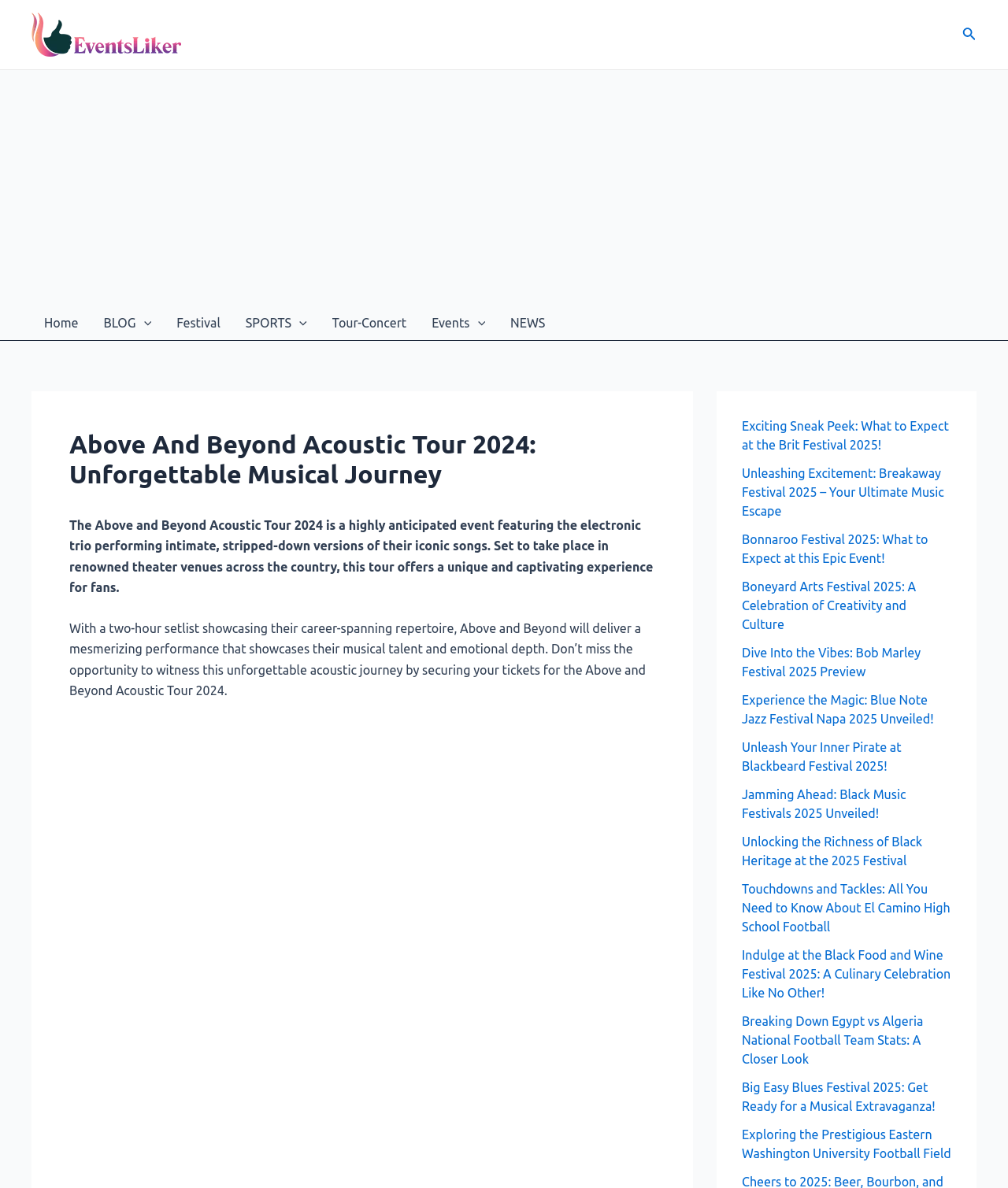Predict the bounding box for the UI component with the following description: "parent_node: Events aria-label="Menu Toggle"".

[0.466, 0.059, 0.481, 0.087]